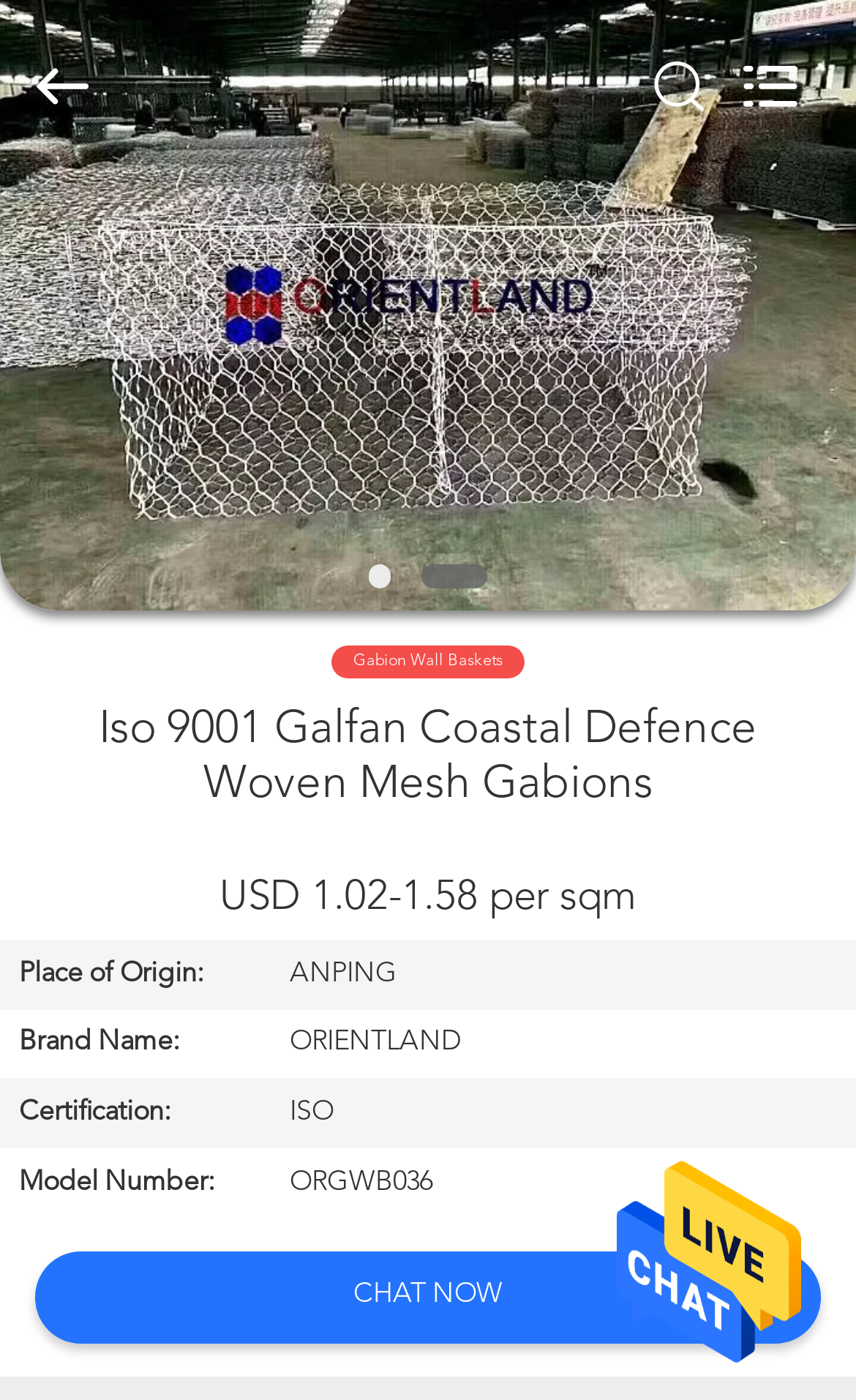Determine the bounding box coordinates of the section I need to click to execute the following instruction: "Chat with customer support". Provide the coordinates as four float numbers between 0 and 1, i.e., [left, top, right, bottom].

[0.413, 0.894, 0.587, 0.959]